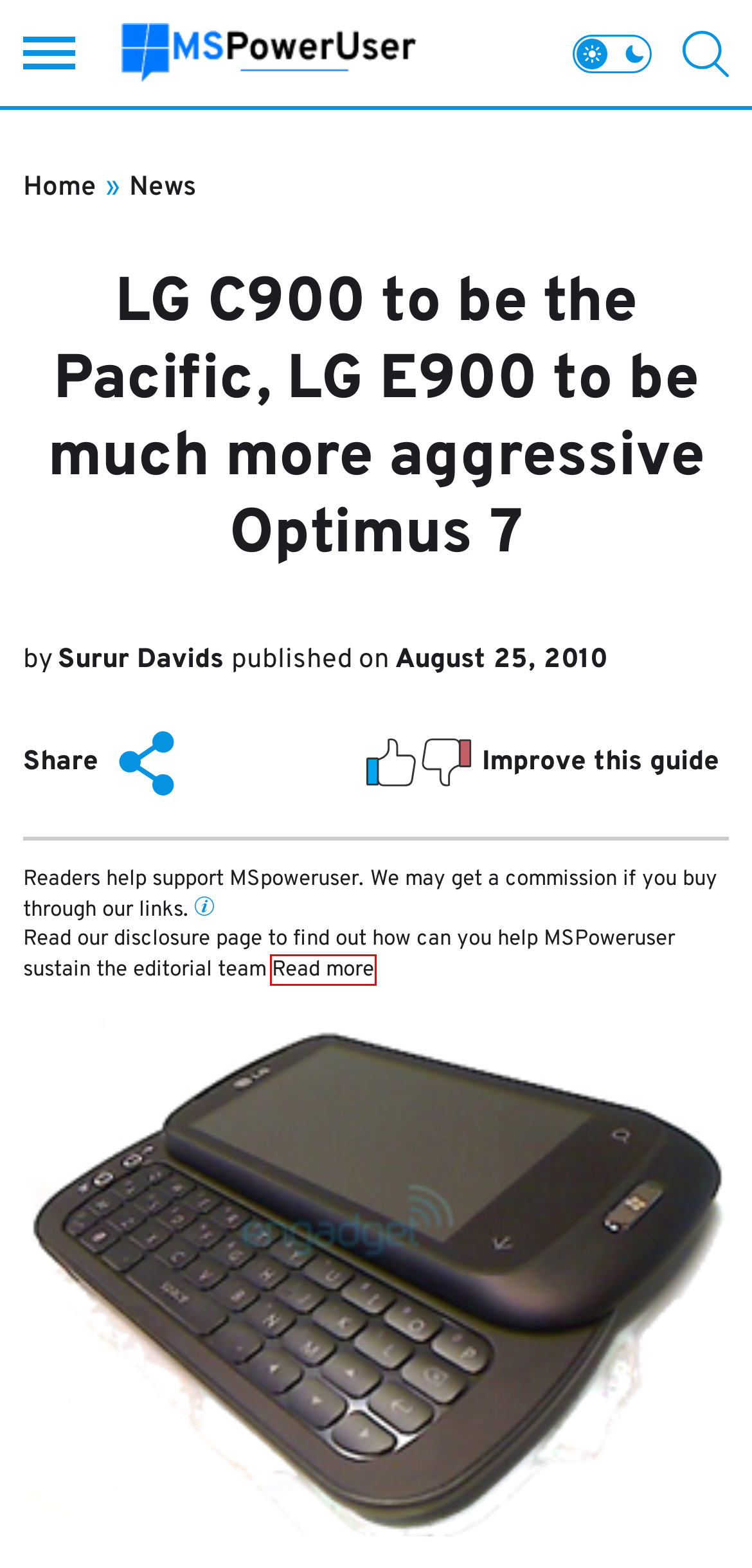You are presented with a screenshot of a webpage that includes a red bounding box around an element. Determine which webpage description best matches the page that results from clicking the element within the red bounding box. Here are the candidates:
A. Microsoft to let you choose which apps in Windows 11 can access its generative AI - MSPoweruser
B. Affiliate Disclosure - MSPoweruser
C. Privacy policy - MSPoweruser
D. Report: OpenAI's revenue doubles in 6 months to top $3B/year
E. Office Archives - MSPoweruser
F. Surur Davids - MSPoweruser
G. News Archives - MSPoweruser
H. MSPoweruser - Microsoft and Technology News

B